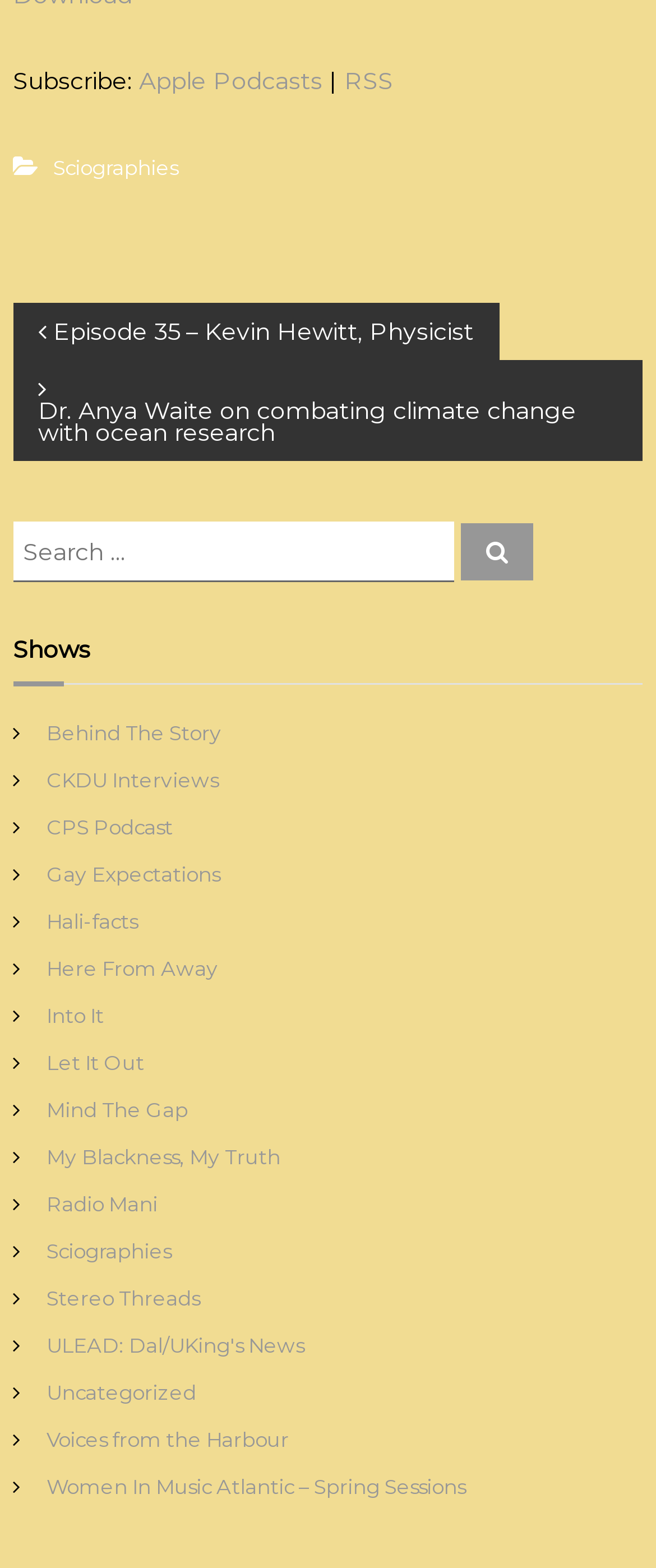Specify the bounding box coordinates of the element's region that should be clicked to achieve the following instruction: "Go to the Behind The Story show page". The bounding box coordinates consist of four float numbers between 0 and 1, in the format [left, top, right, bottom].

[0.071, 0.459, 0.338, 0.475]